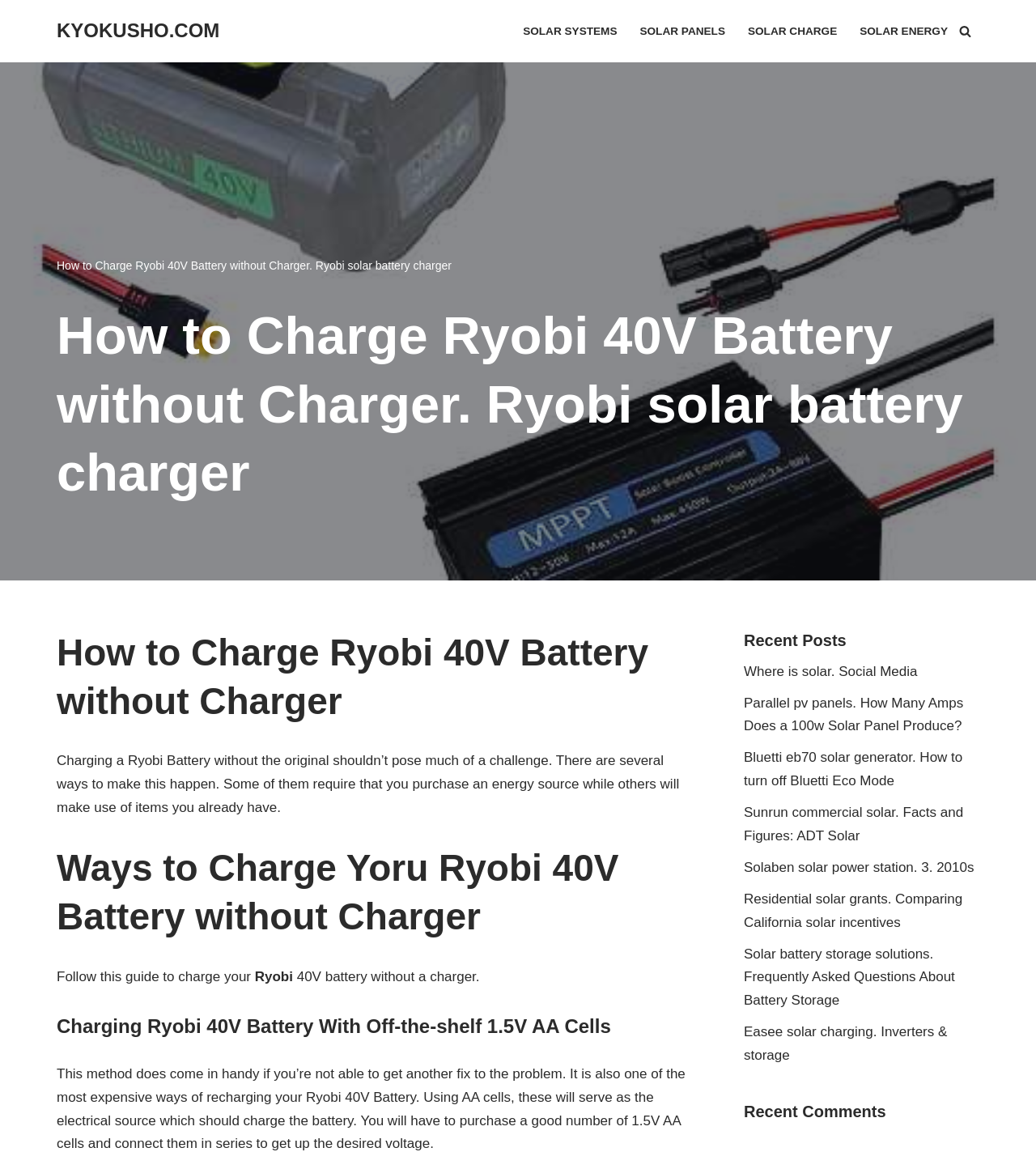Can you provide the bounding box coordinates for the element that should be clicked to implement the instruction: "Click on the 'SOLAR SYSTEMS' link"?

[0.505, 0.018, 0.596, 0.035]